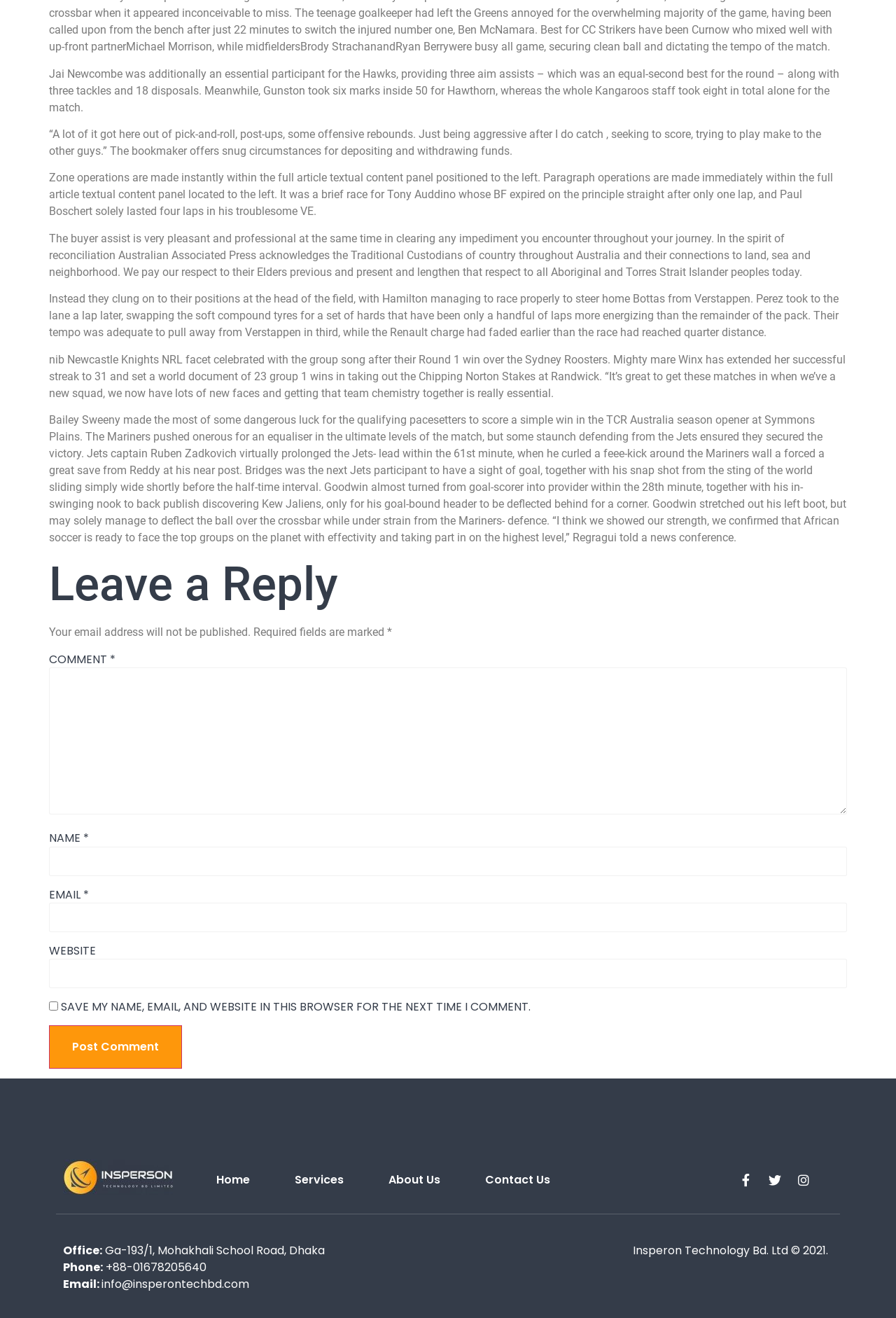Determine the bounding box coordinates of the region I should click to achieve the following instruction: "Leave a comment". Ensure the bounding box coordinates are four float numbers between 0 and 1, i.e., [left, top, right, bottom].

[0.055, 0.422, 0.945, 0.465]